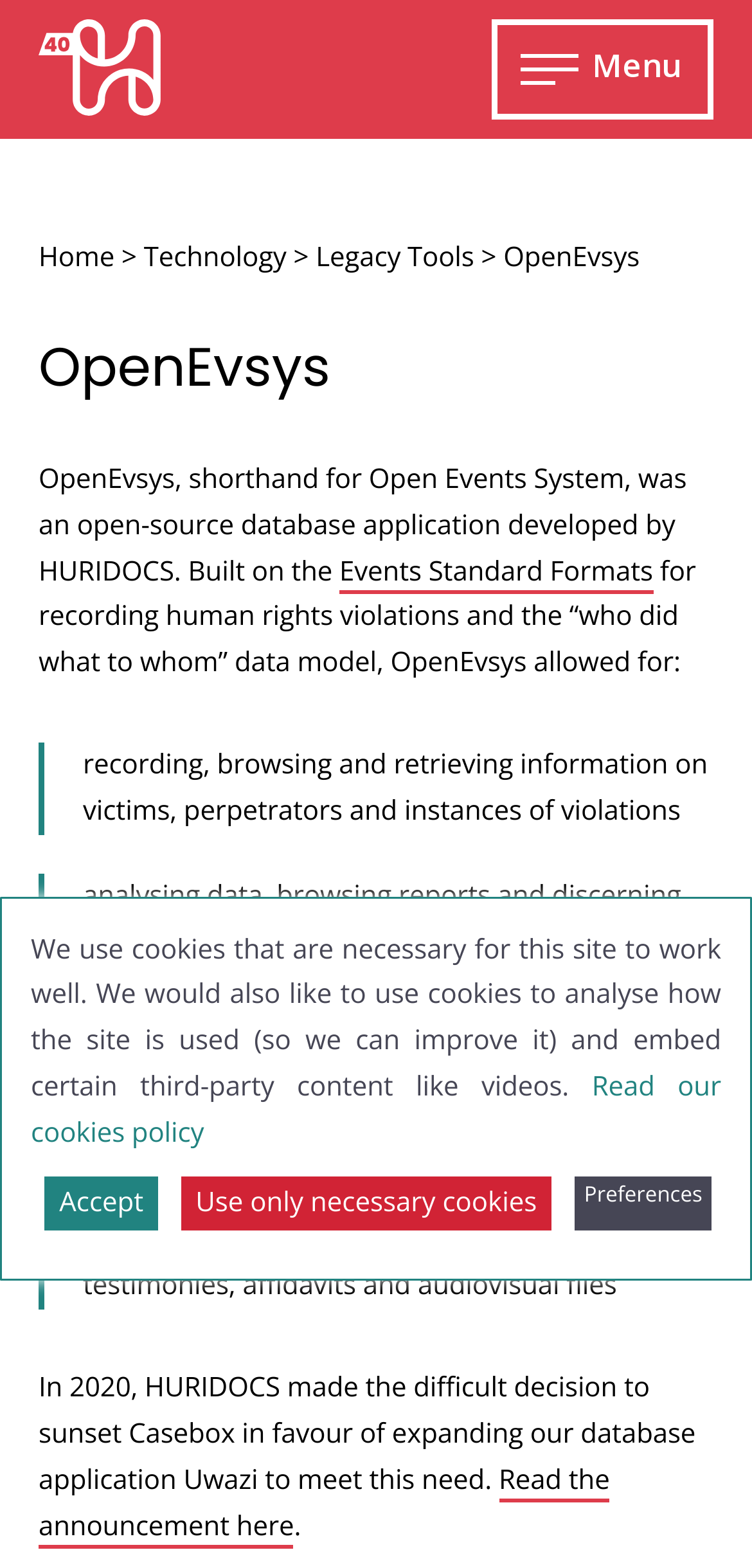Bounding box coordinates are specified in the format (top-left x, top-left y, bottom-right x, bottom-right y). All values are floating point numbers bounded between 0 and 1. Please provide the bounding box coordinate of the region this sentence describes: Back to top

[0.854, 0.747, 0.974, 0.804]